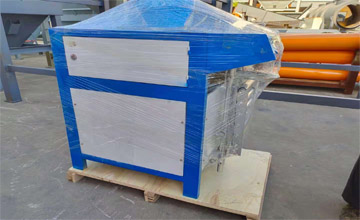What color are the panels on the machine?
Refer to the screenshot and respond with a concise word or phrase.

Blue and white